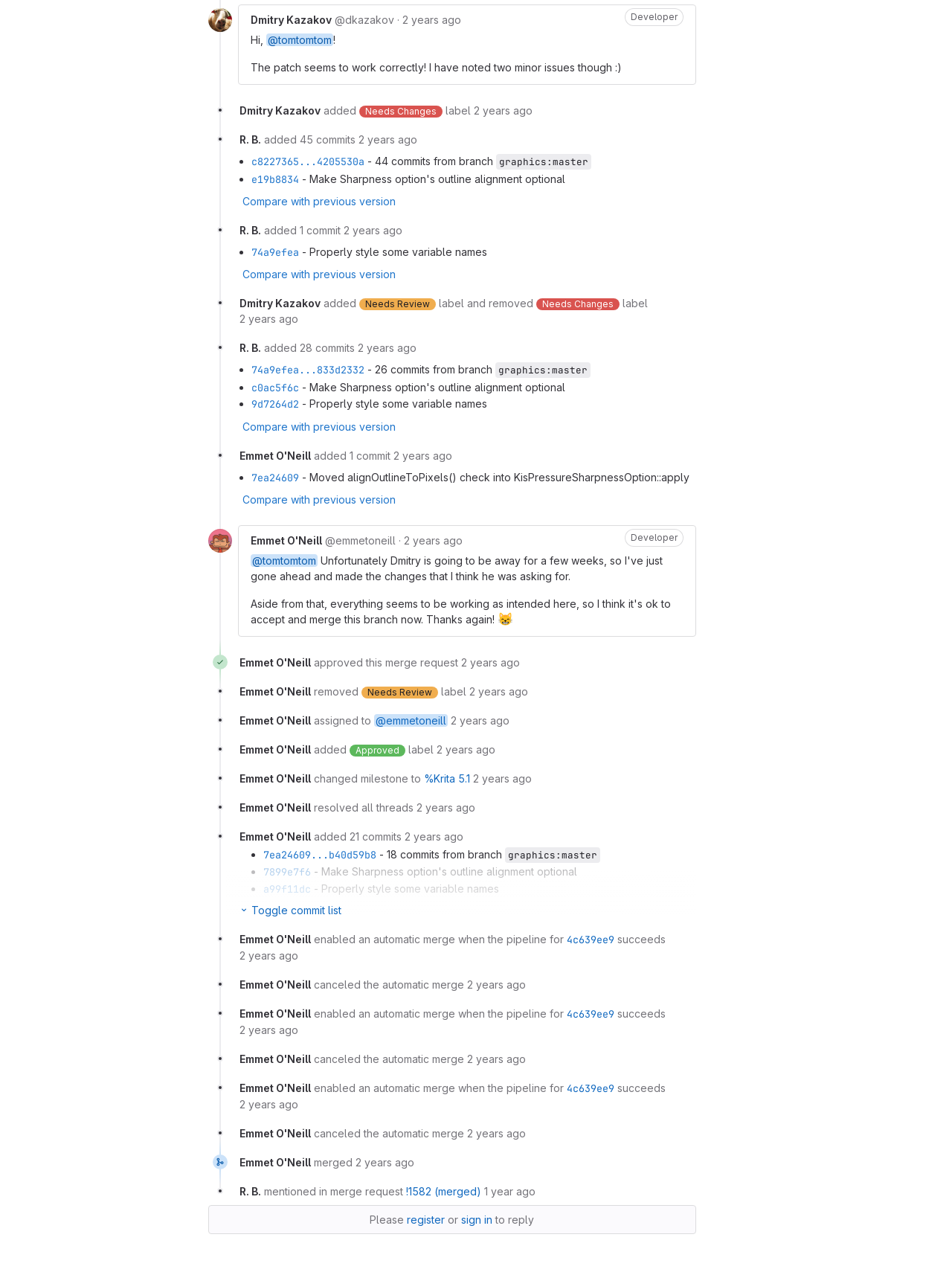Please determine the bounding box coordinates of the element's region to click for the following instruction: "View developer role information".

[0.656, 0.007, 0.718, 0.021]